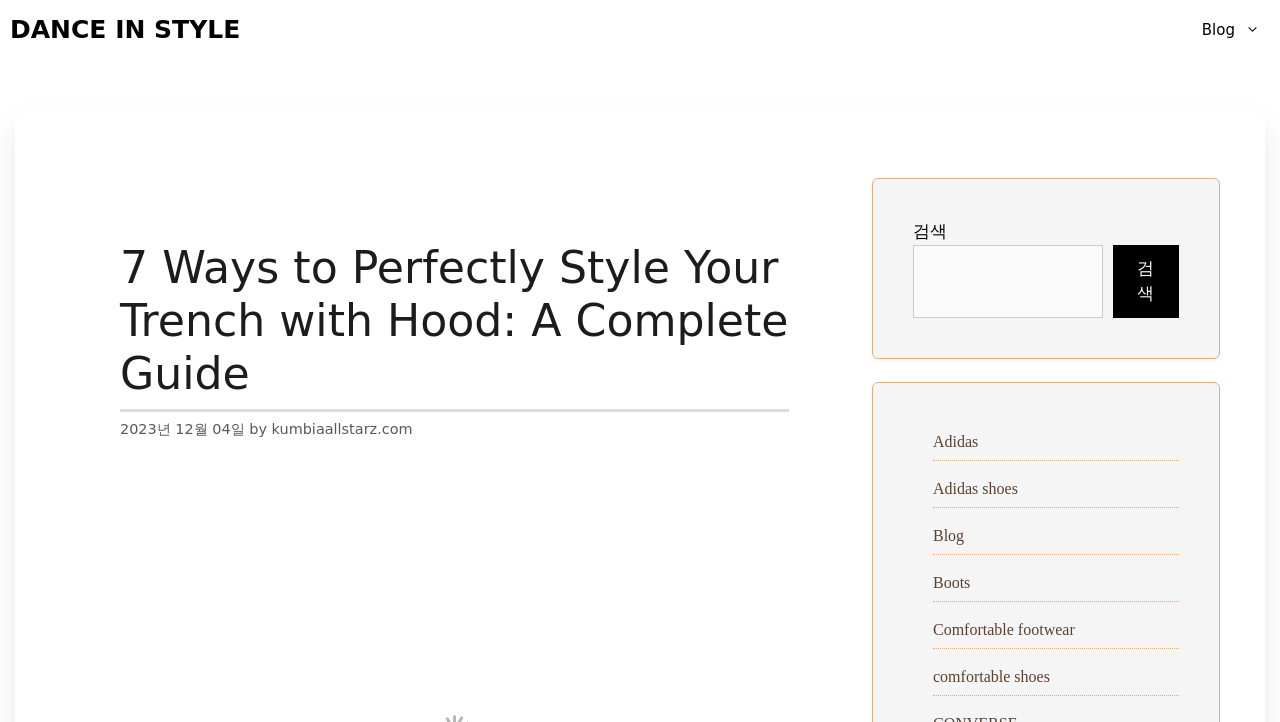Identify the bounding box coordinates of the region that should be clicked to execute the following instruction: "search for something".

[0.713, 0.339, 0.861, 0.44]